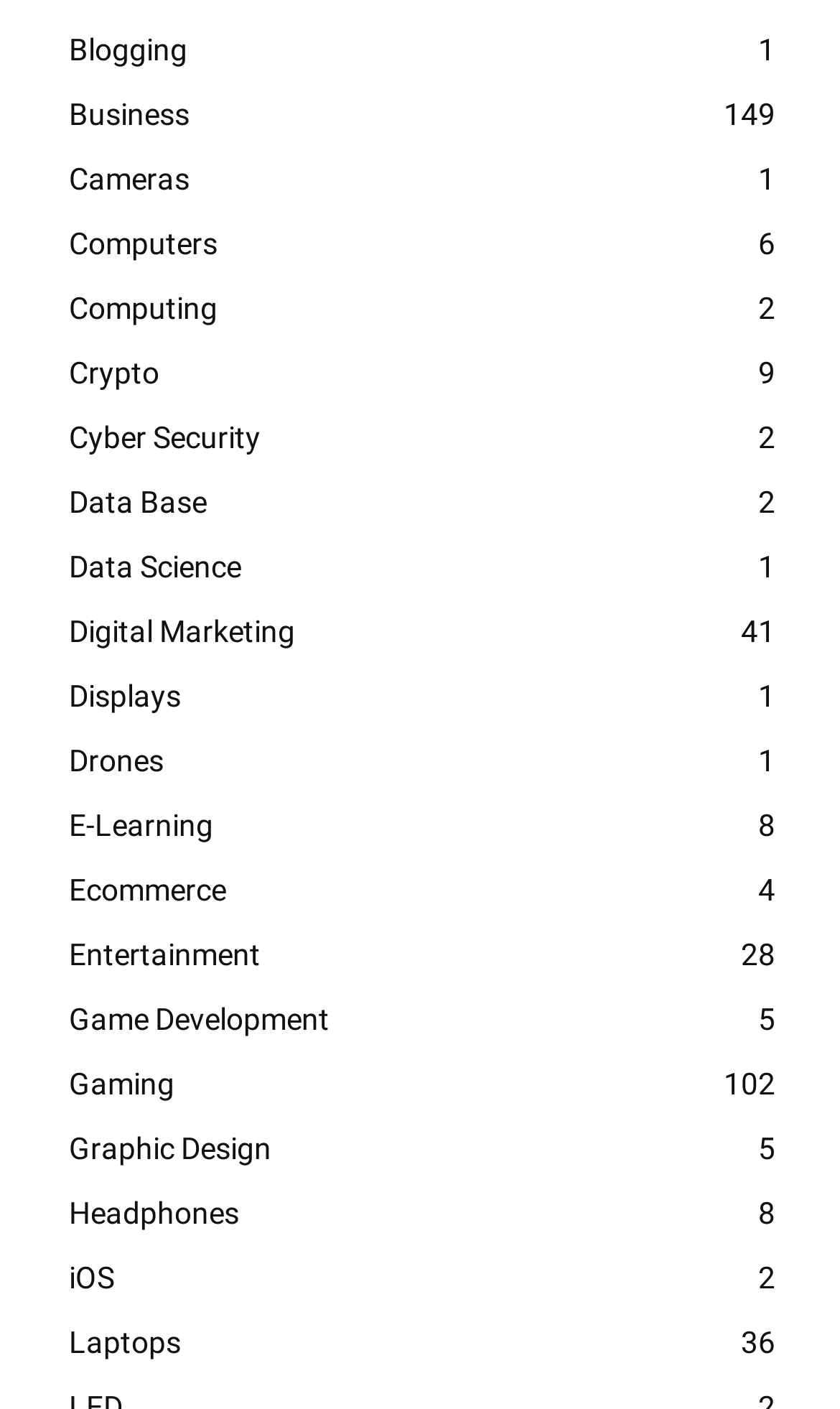Determine the bounding box coordinates of the clickable region to execute the instruction: "Click on Business". The coordinates should be four float numbers between 0 and 1, denoted as [left, top, right, bottom].

[0.051, 0.059, 0.949, 0.105]